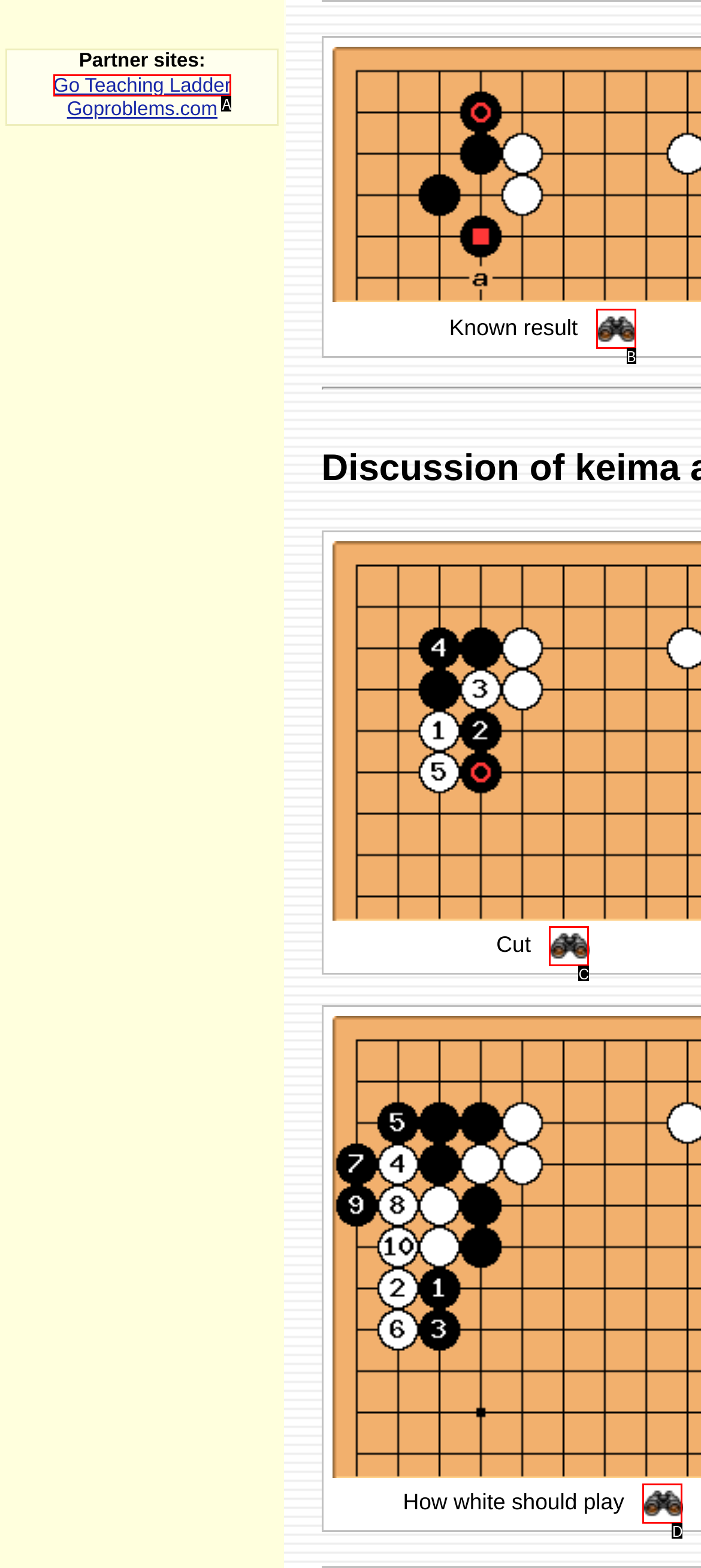Determine which option matches the element description: Go Teaching Ladder
Answer using the letter of the correct option.

A